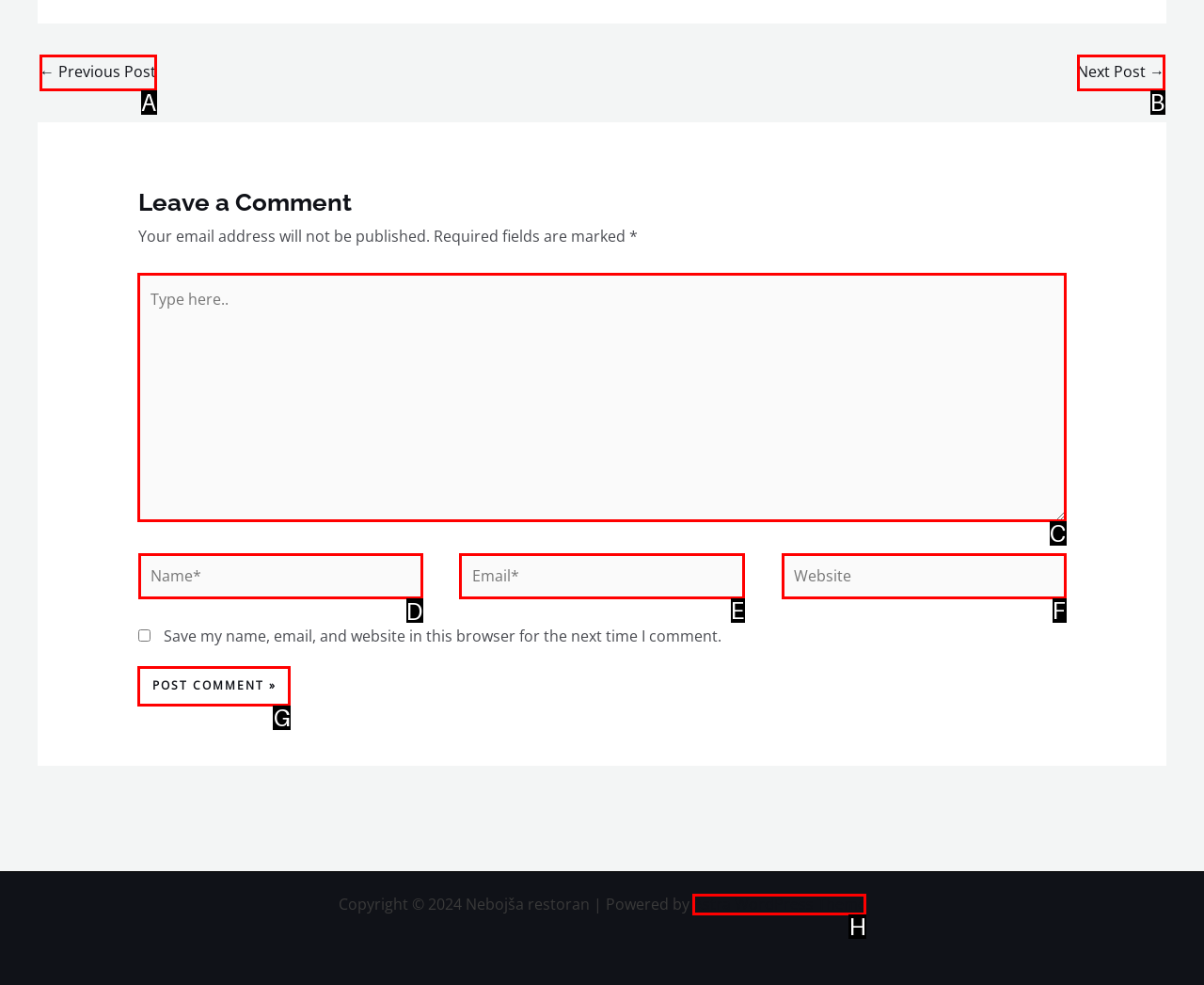Decide which HTML element to click to complete the task: Enter your name Provide the letter of the appropriate option.

D